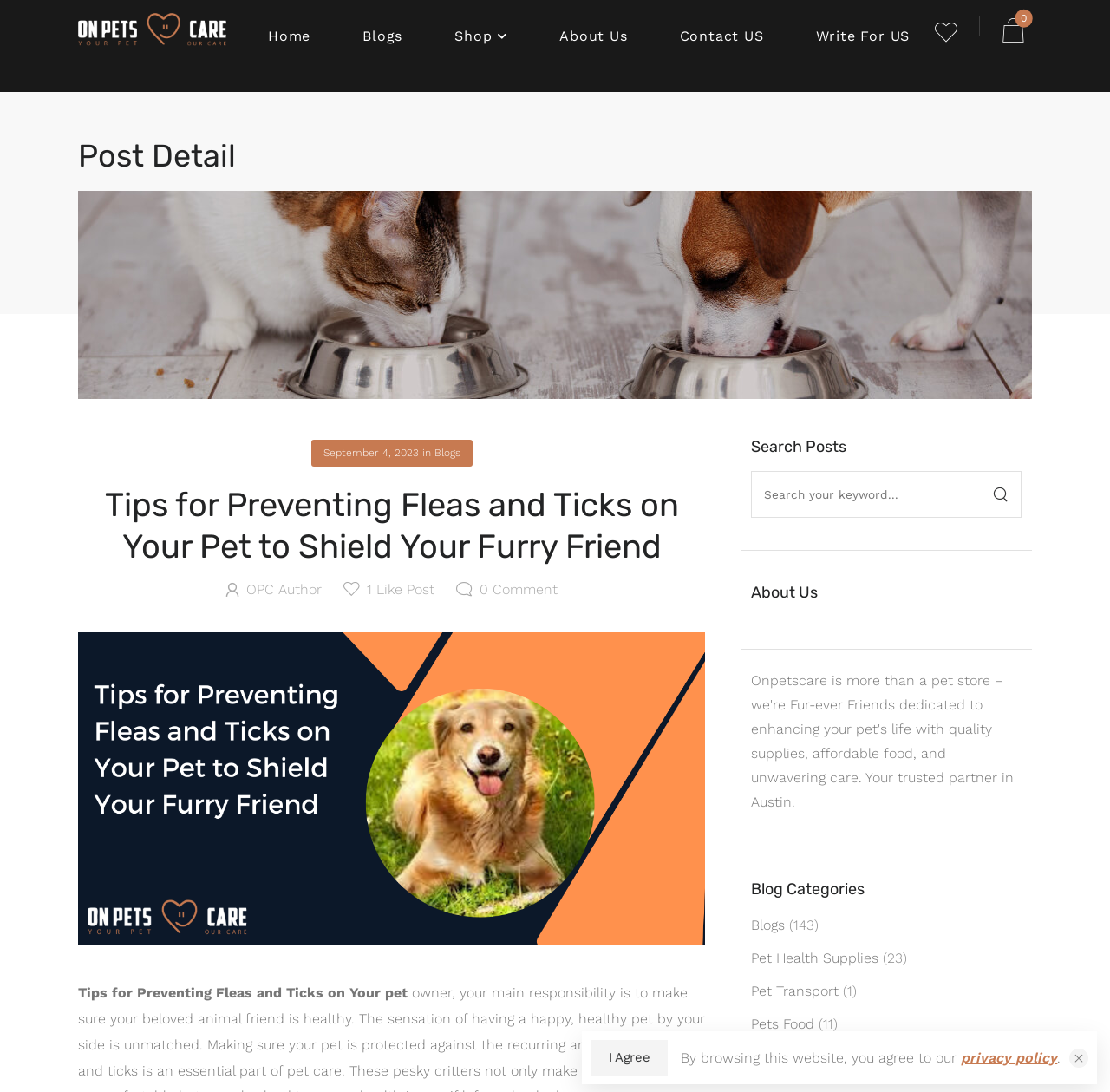Determine the bounding box coordinates of the target area to click to execute the following instruction: "View post details."

[0.07, 0.443, 0.636, 0.52]